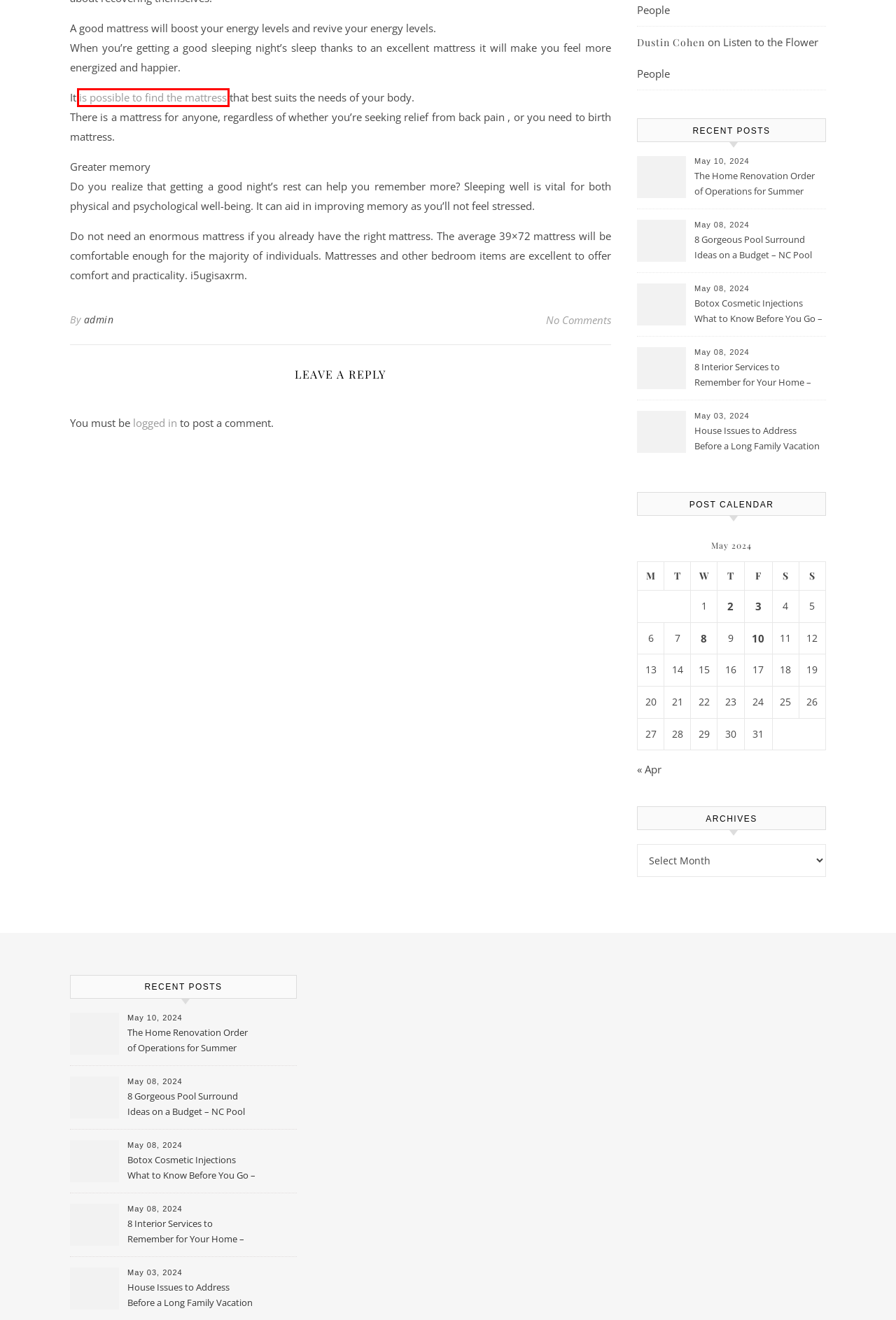You are provided with a screenshot of a webpage that includes a red rectangle bounding box. Please choose the most appropriate webpage description that matches the new webpage after clicking the element within the red bounding box. Here are the candidates:
A. Log In ‹ Hot News Review — WordPress
B. May 3, 2024 - Hot News Review
C. May 8, 2024 - Hot News Review
D. 8 Gorgeous Pool Surround Ideas on a Budget - NC Pool Supply - Hot News Review
E. May 10, 2024 - Hot News Review
F. May 2, 2024 - Hot News Review
G. Botox Cosmetic Injections What to Know Before You Go - Love Life Eat - Hot News Review
H. Five Ways Memory Foam Mattresses Can Improve Your Sleep - Good Online Shopping Sites

H